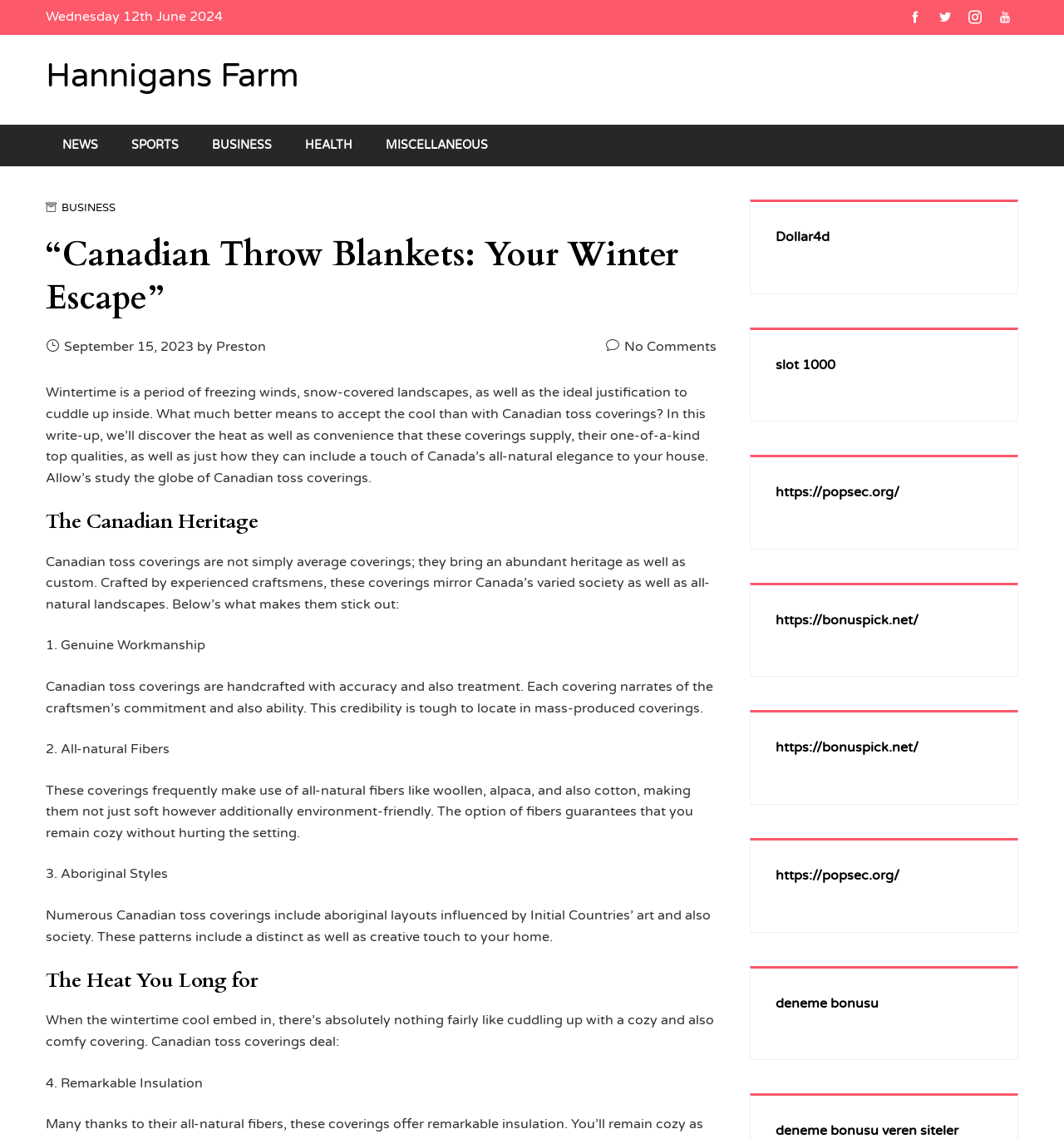Using the information in the image, give a comprehensive answer to the question: 
How many links are present in the main menu?

I counted the links present in the main menu and found that there are 5 links: 'NEWS', 'SPORTS', 'BUSINESS', 'HEALTH', and 'MISCELLANEOUS'.